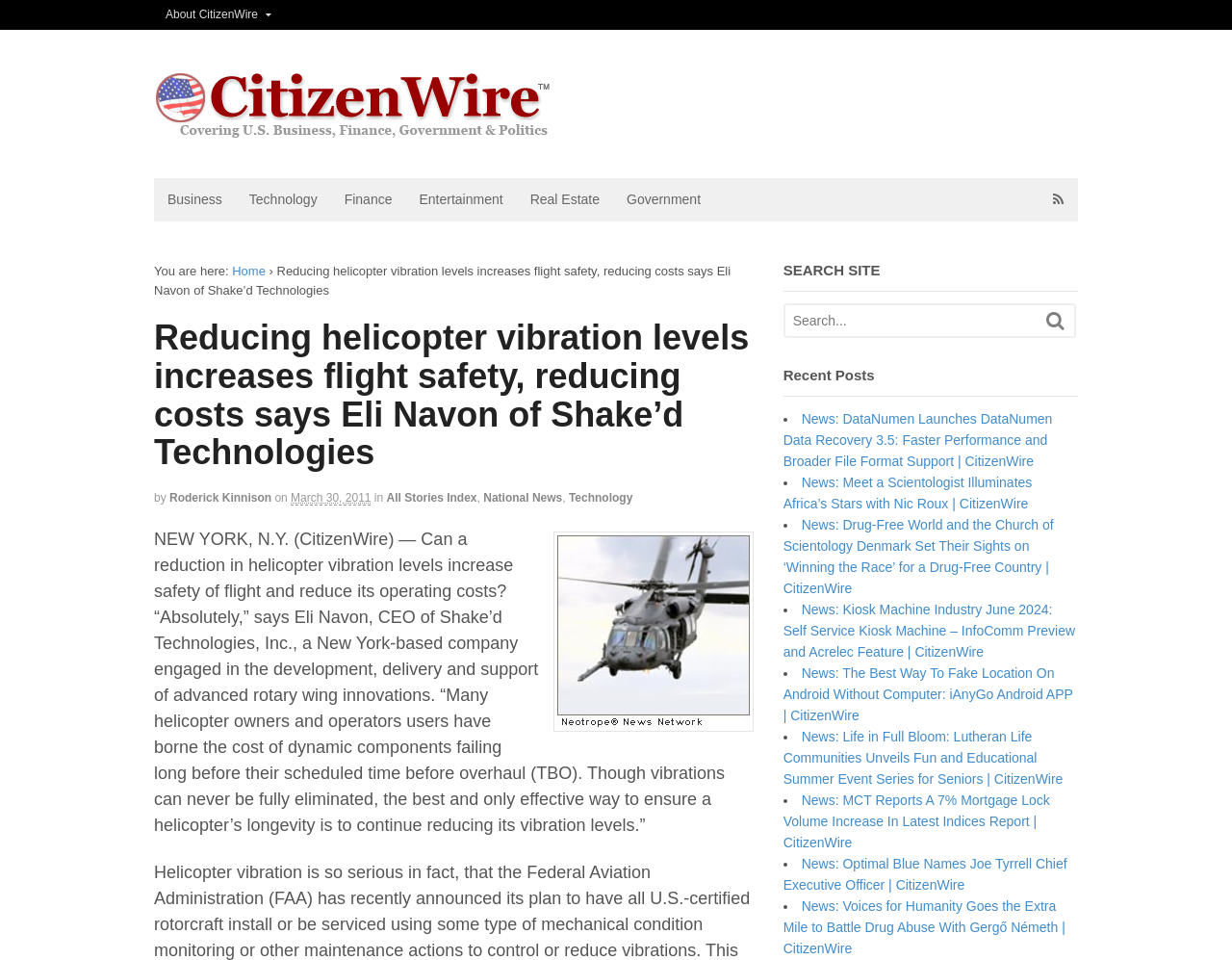Please provide the bounding box coordinates for the element that needs to be clicked to perform the instruction: "Search for a topic on the website". The coordinates must consist of four float numbers between 0 and 1, formatted as [left, top, right, bottom].

[0.637, 0.318, 0.849, 0.35]